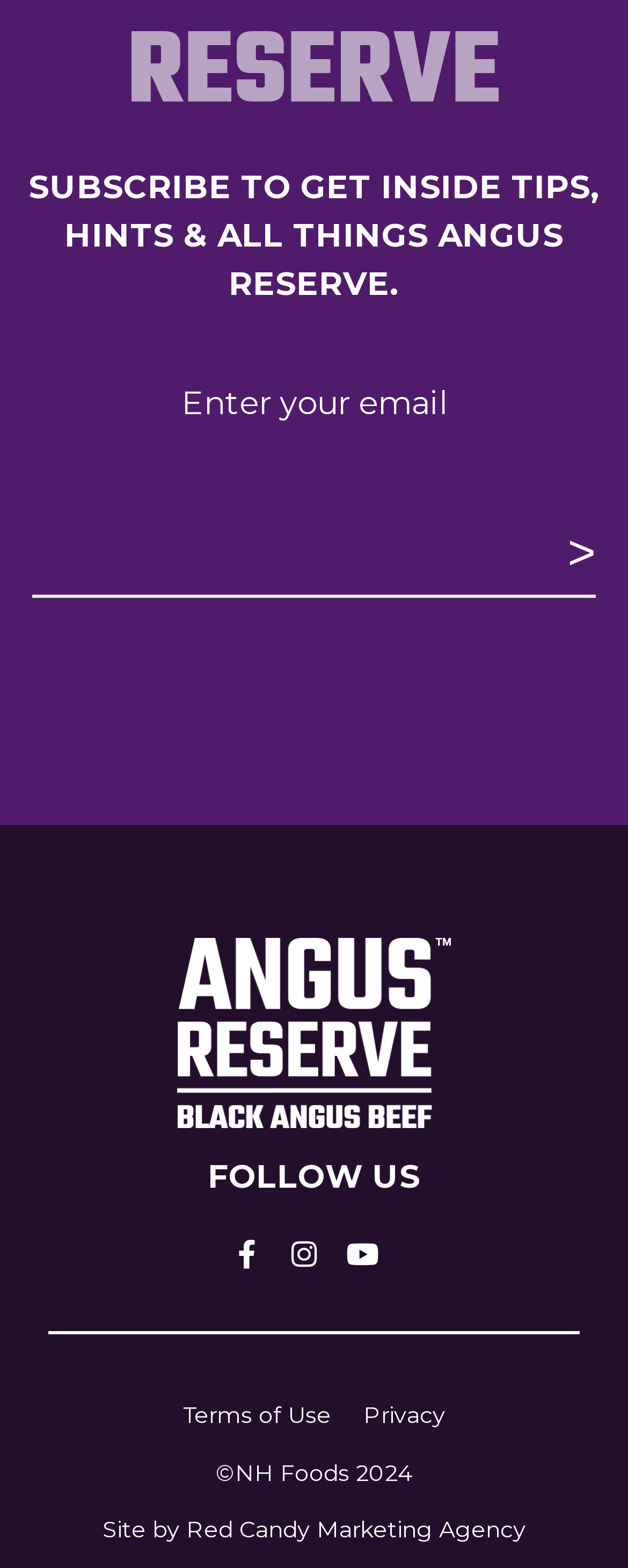What is the copyright year of the webpage?
Provide an in-depth answer to the question, covering all aspects.

The copyright year is mentioned in the static text '©NH Foods 2024' at the bottom of the webpage.